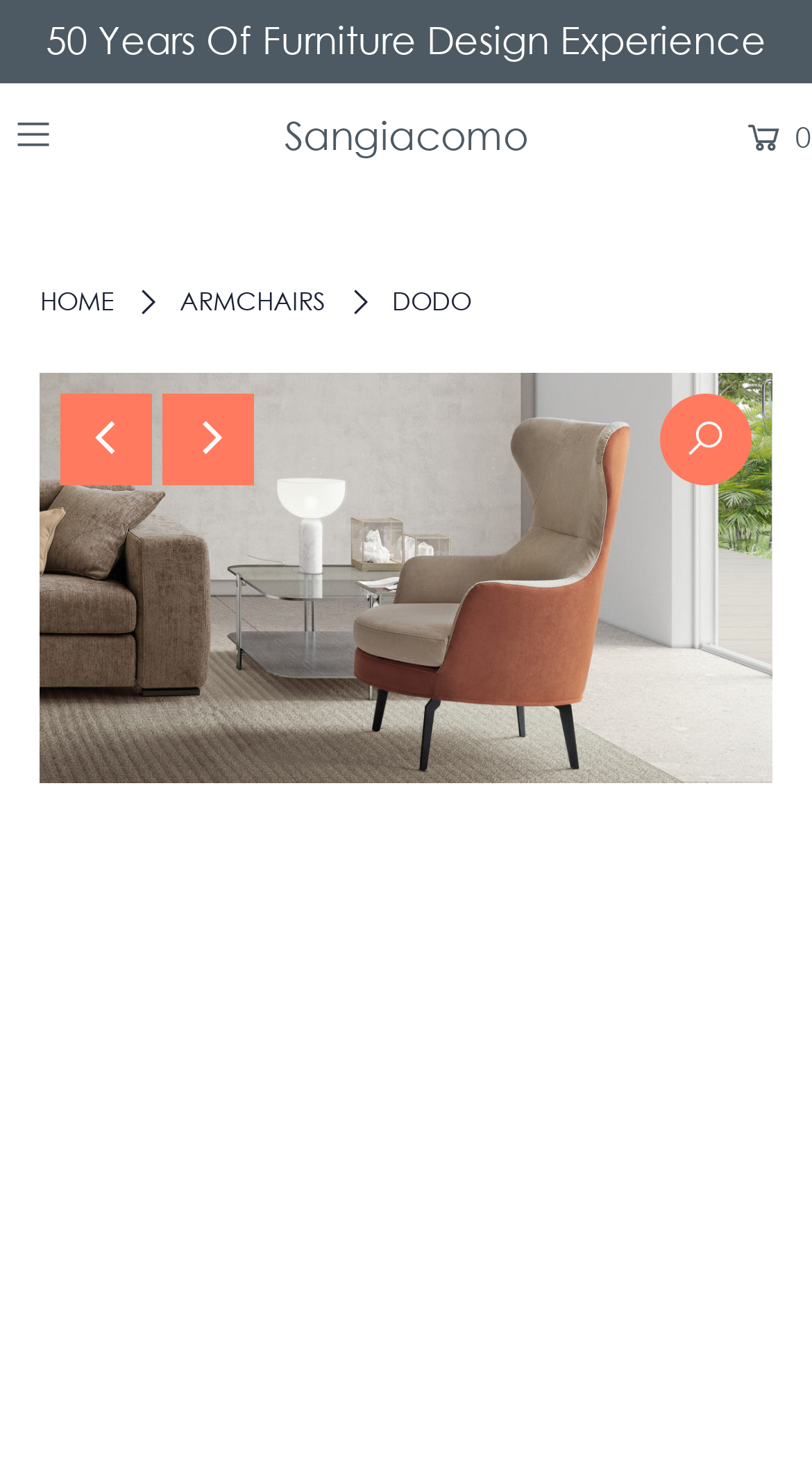How many navigation links are there?
Refer to the image and answer the question using a single word or phrase.

3